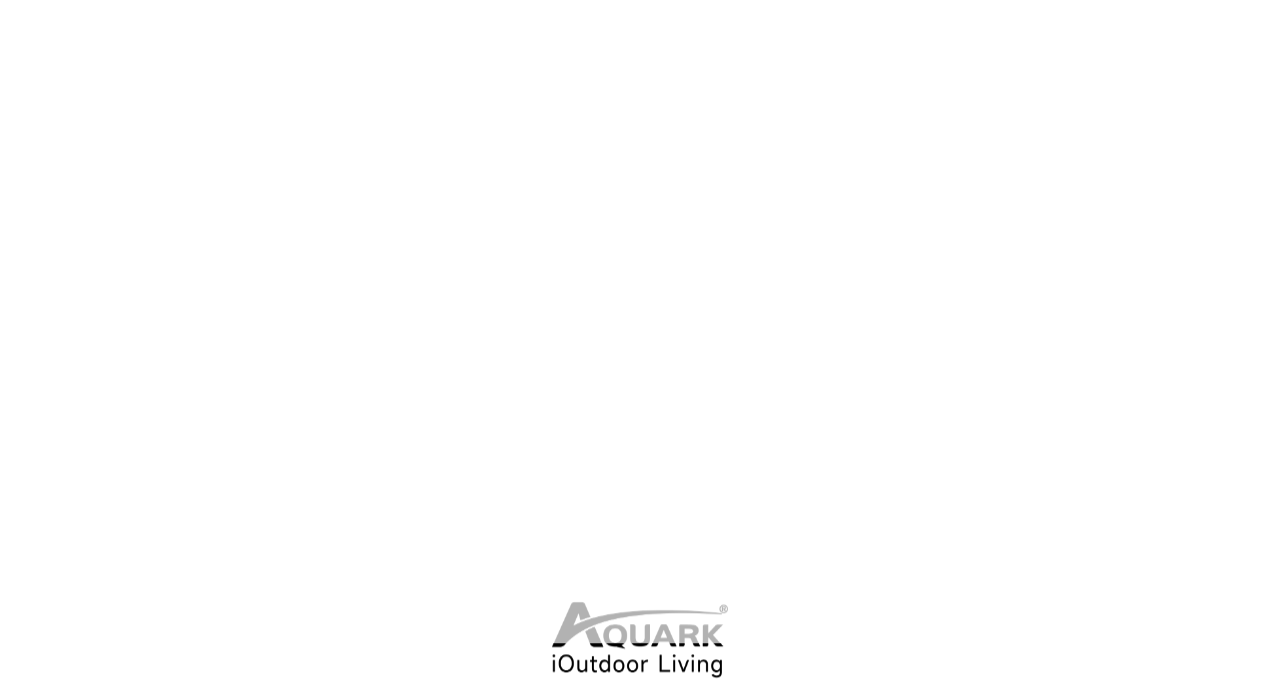Please locate the bounding box coordinates of the region I need to click to follow this instruction: "Check the BE OUR PARTNER page".

[0.669, 0.529, 0.832, 0.61]